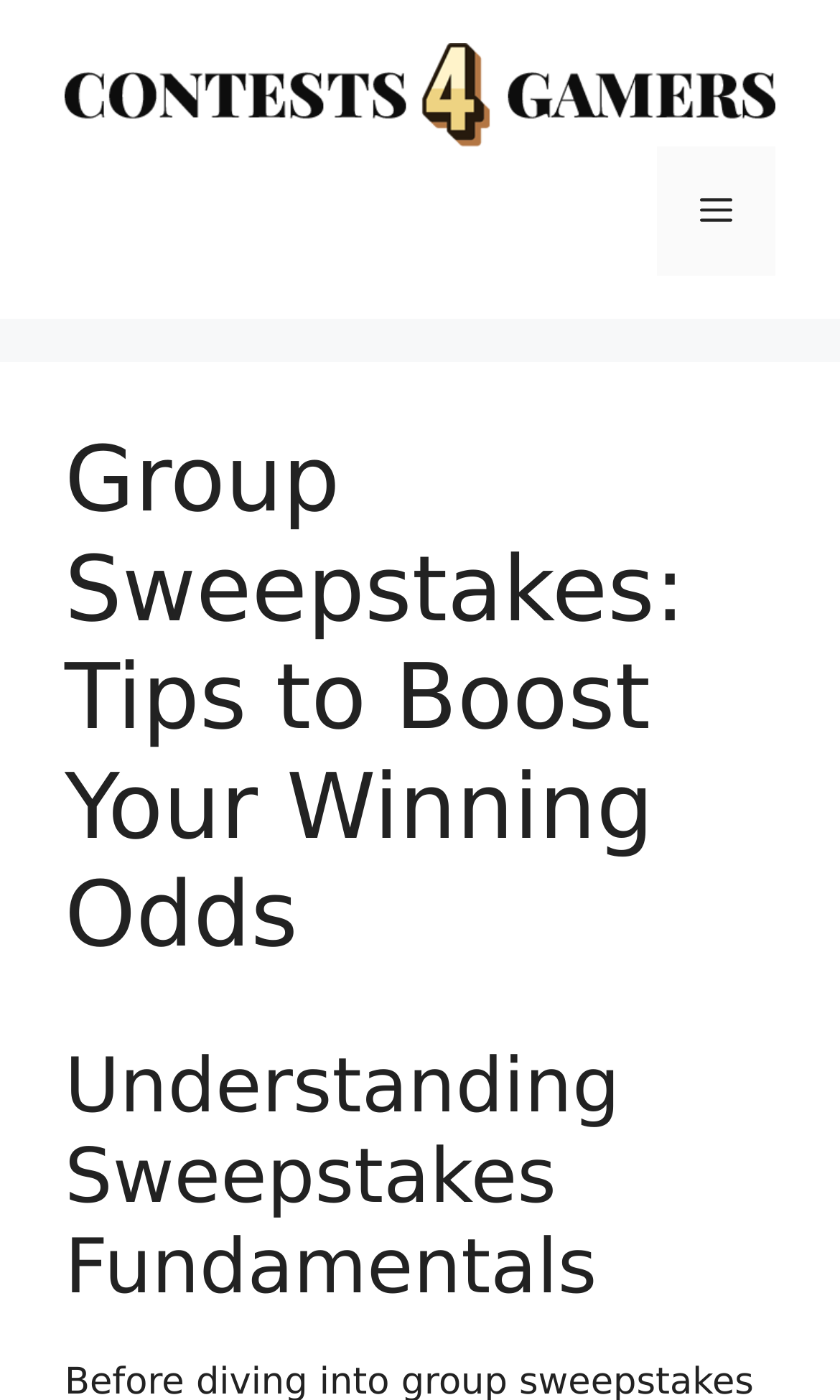How many headings are on the webpage?
Observe the image and answer the question with a one-word or short phrase response.

2